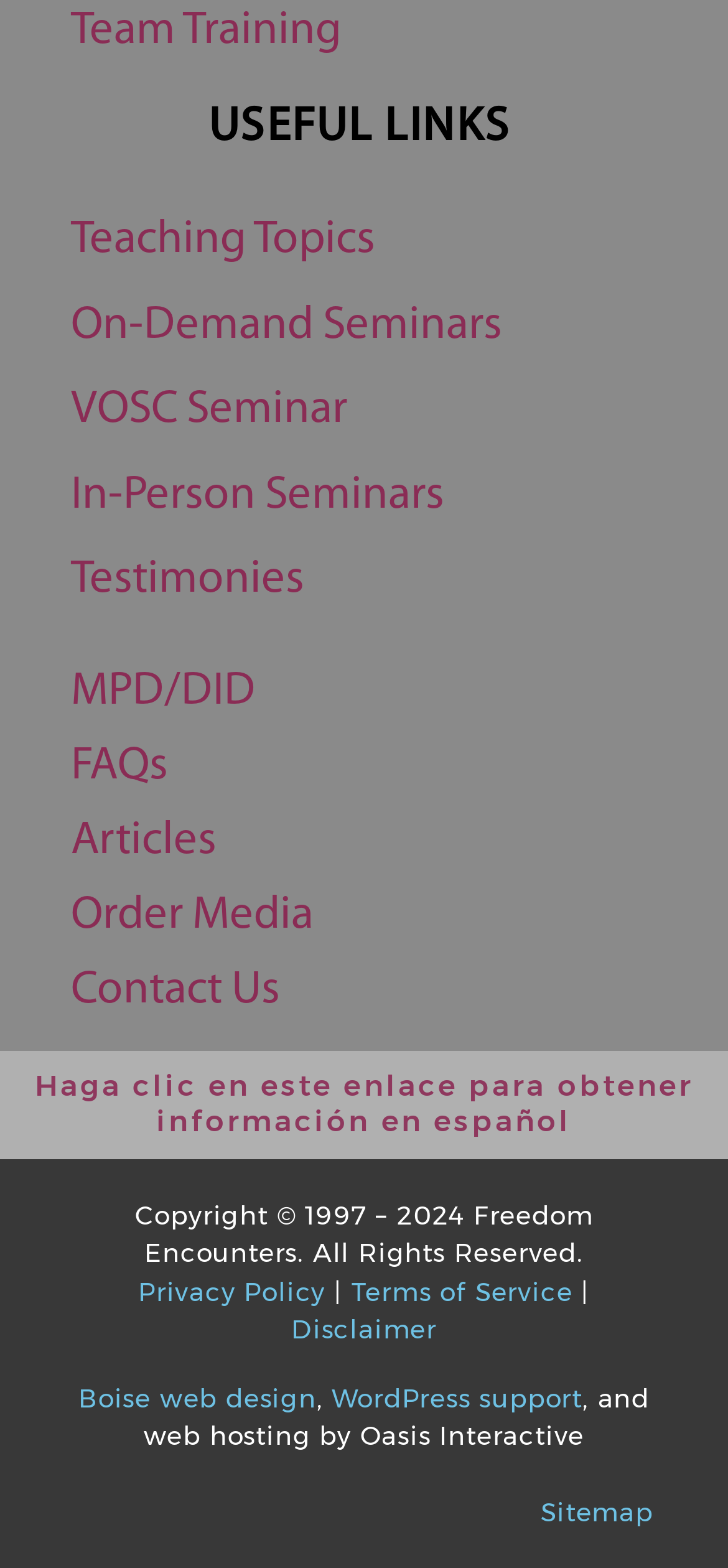Pinpoint the bounding box coordinates of the clickable element to carry out the following instruction: "Read FAQs."

[0.098, 0.468, 0.891, 0.511]